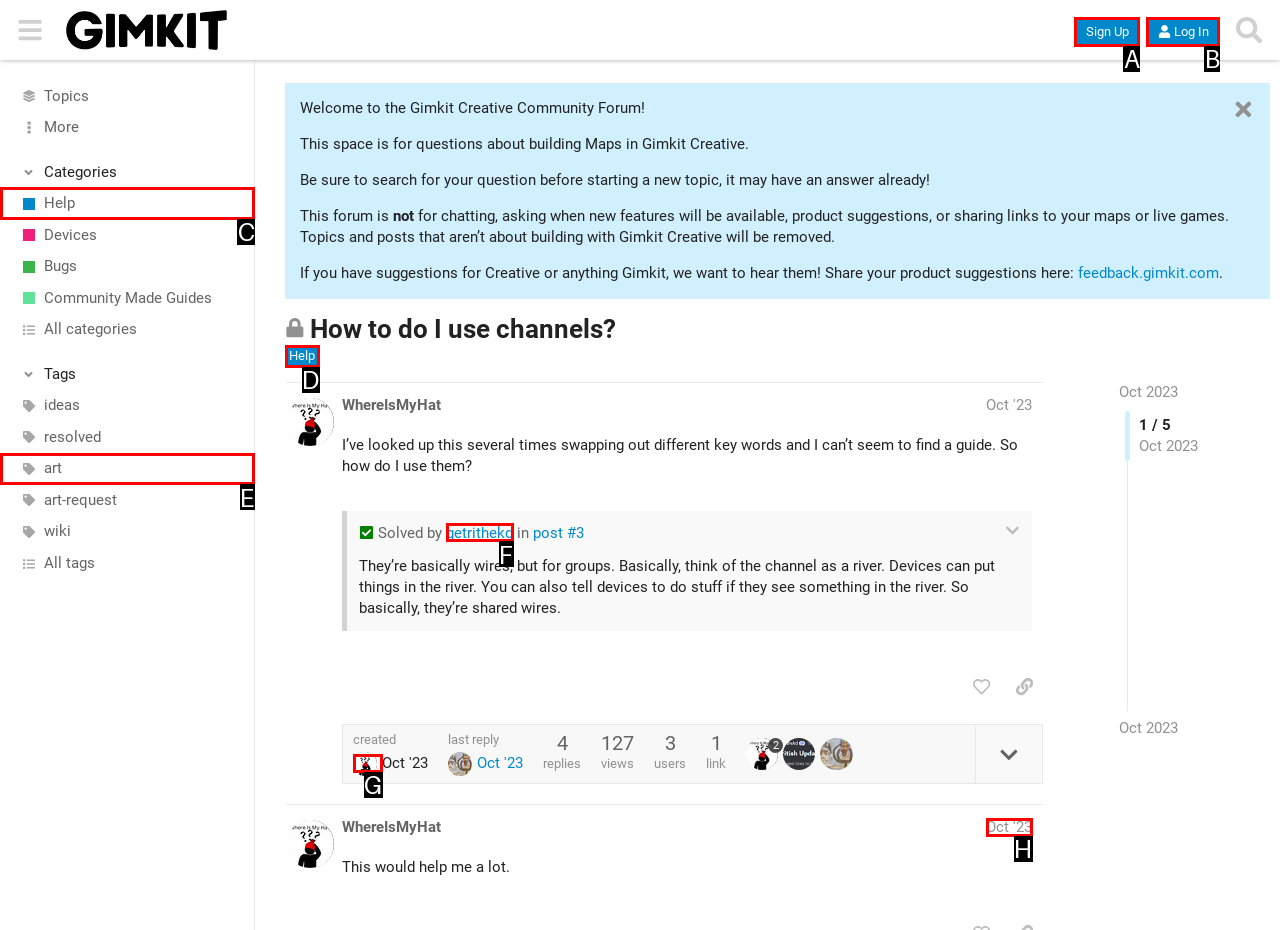Which UI element's letter should be clicked to achieve the task: View the 'Help' section
Provide the letter of the correct choice directly.

C